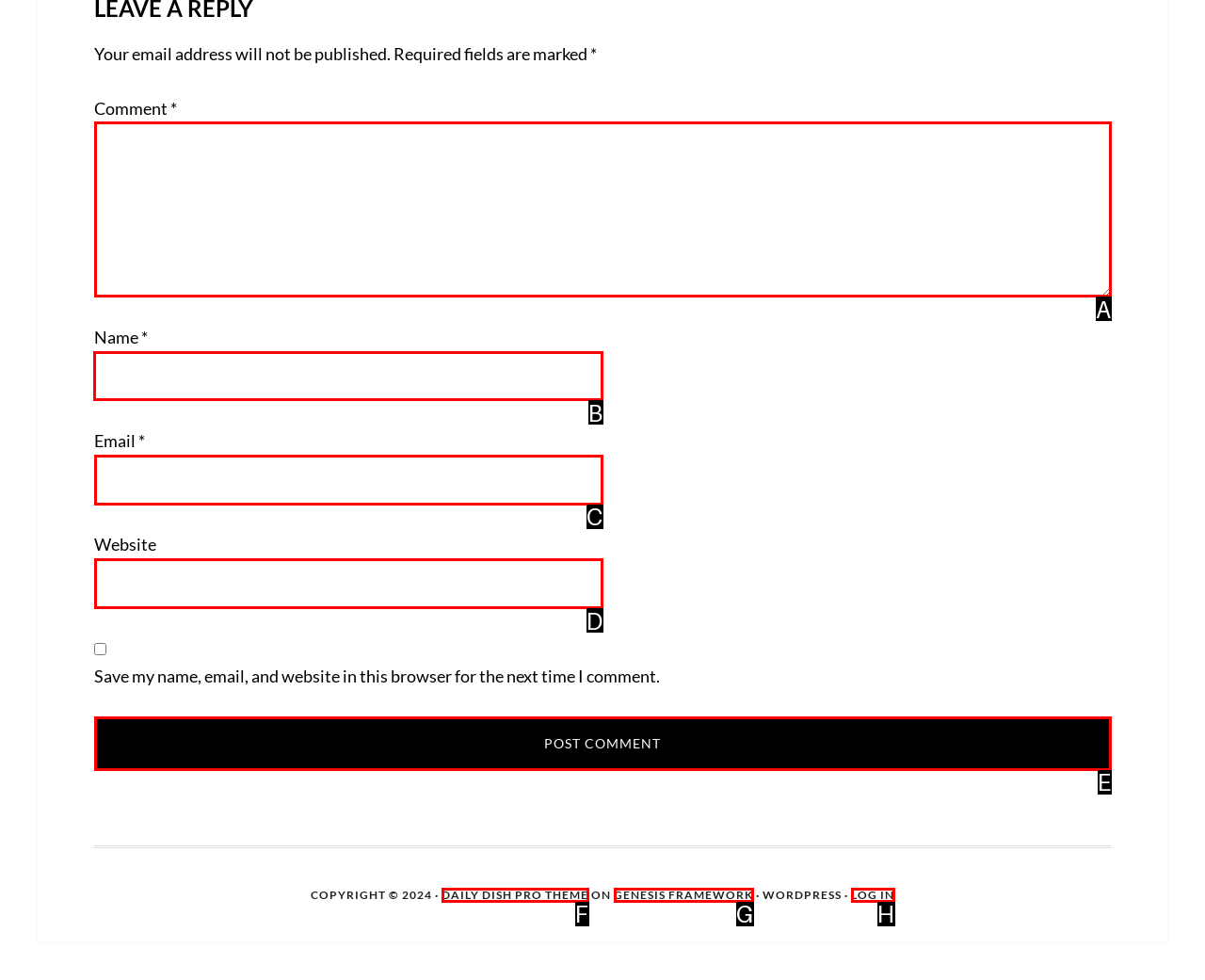Which option should be clicked to execute the following task: Type your name? Respond with the letter of the selected option.

B